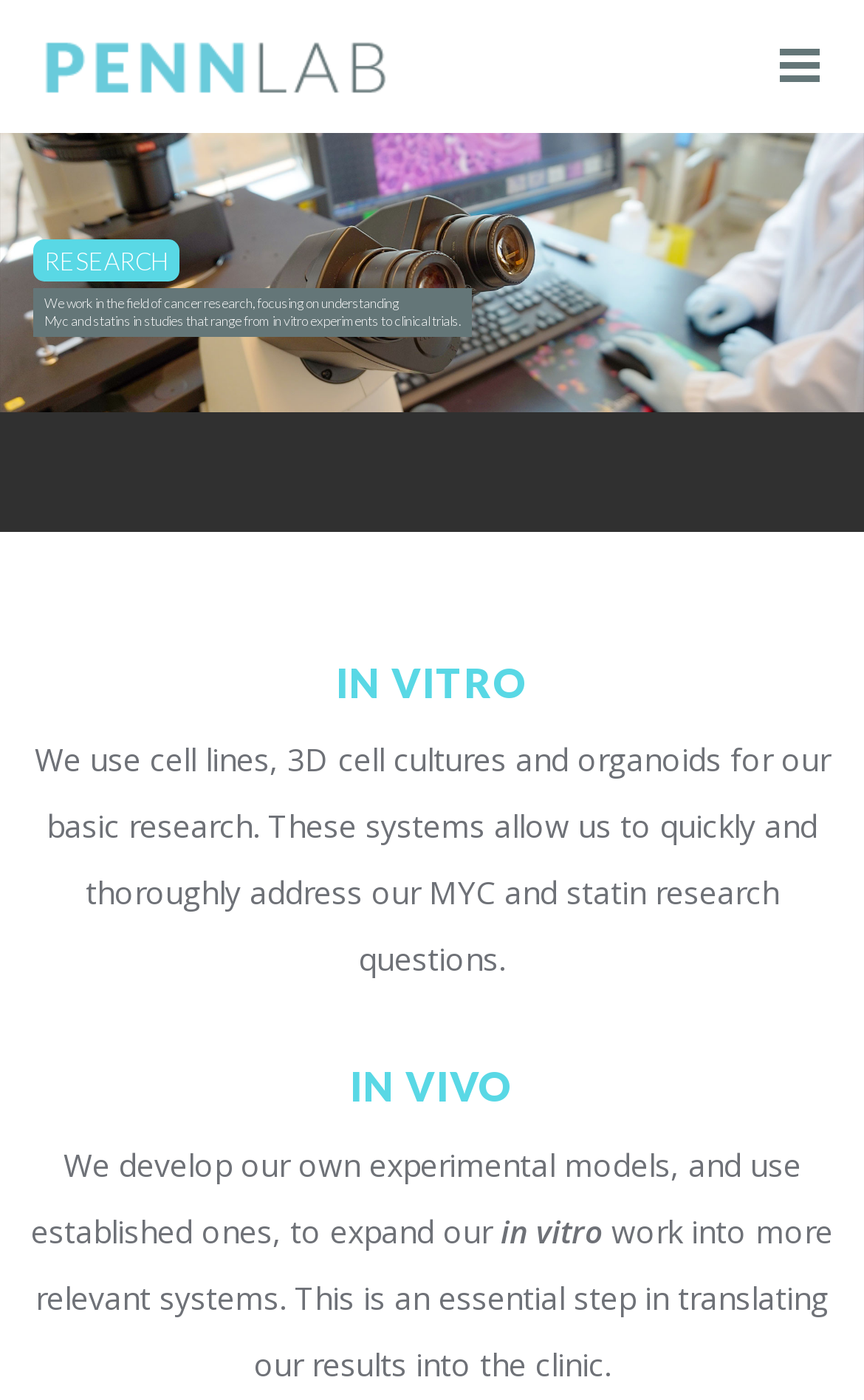How many sections are there on the research webpage?
Based on the image, answer the question with as much detail as possible.

There are two sections on the research webpage, namely 'IN VITRO' and 'IN VIVO', as indicated by the heading elements on the webpage.